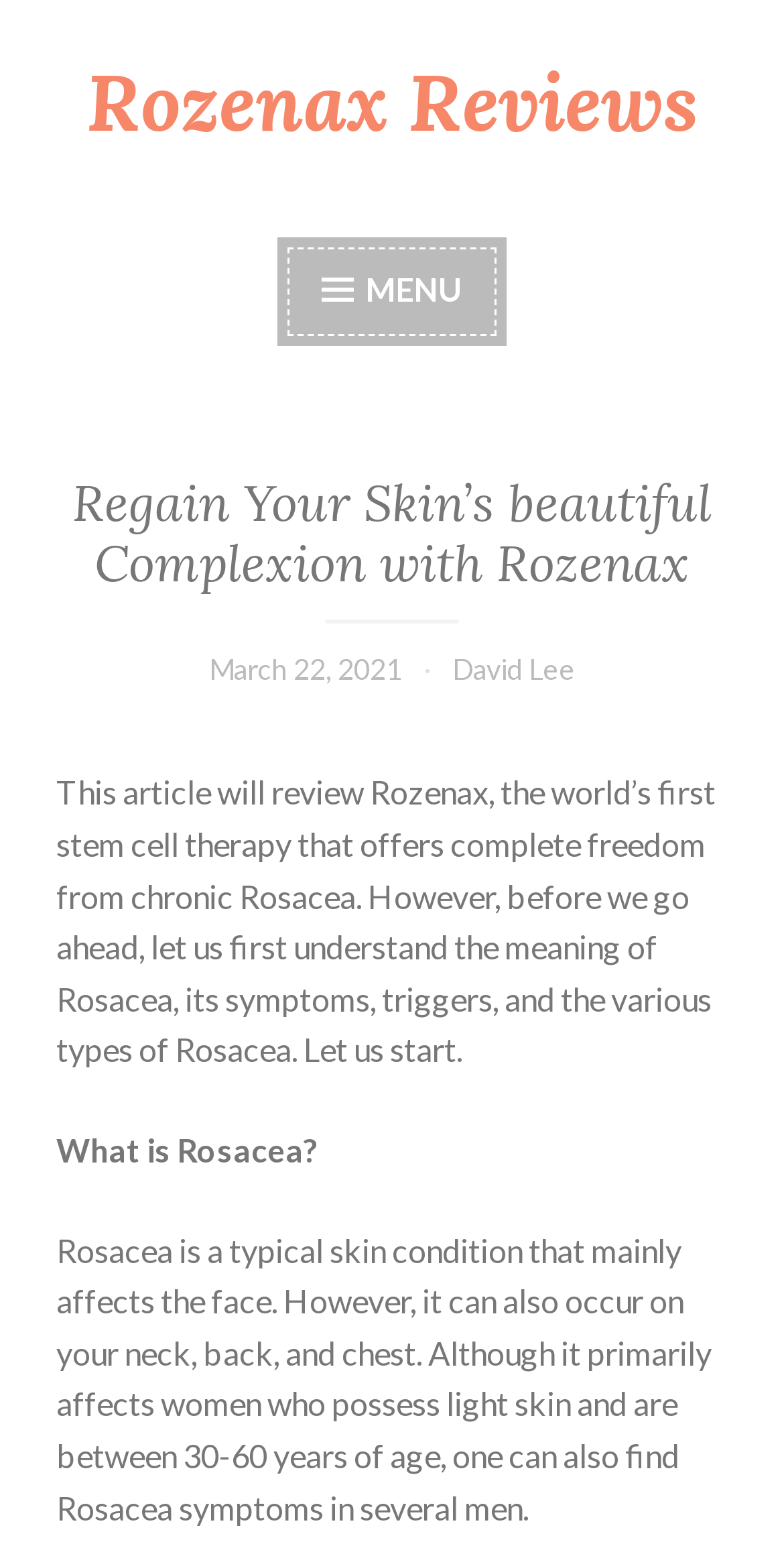Analyze the image and deliver a detailed answer to the question: What is the author of this article?

The author of this article can be found by looking at the link element with the text 'David Lee' which is located below the heading 'Regain Your Skin’s beautiful Complexion with Rozenax' and above the text 'This article will review Rozenax...'.